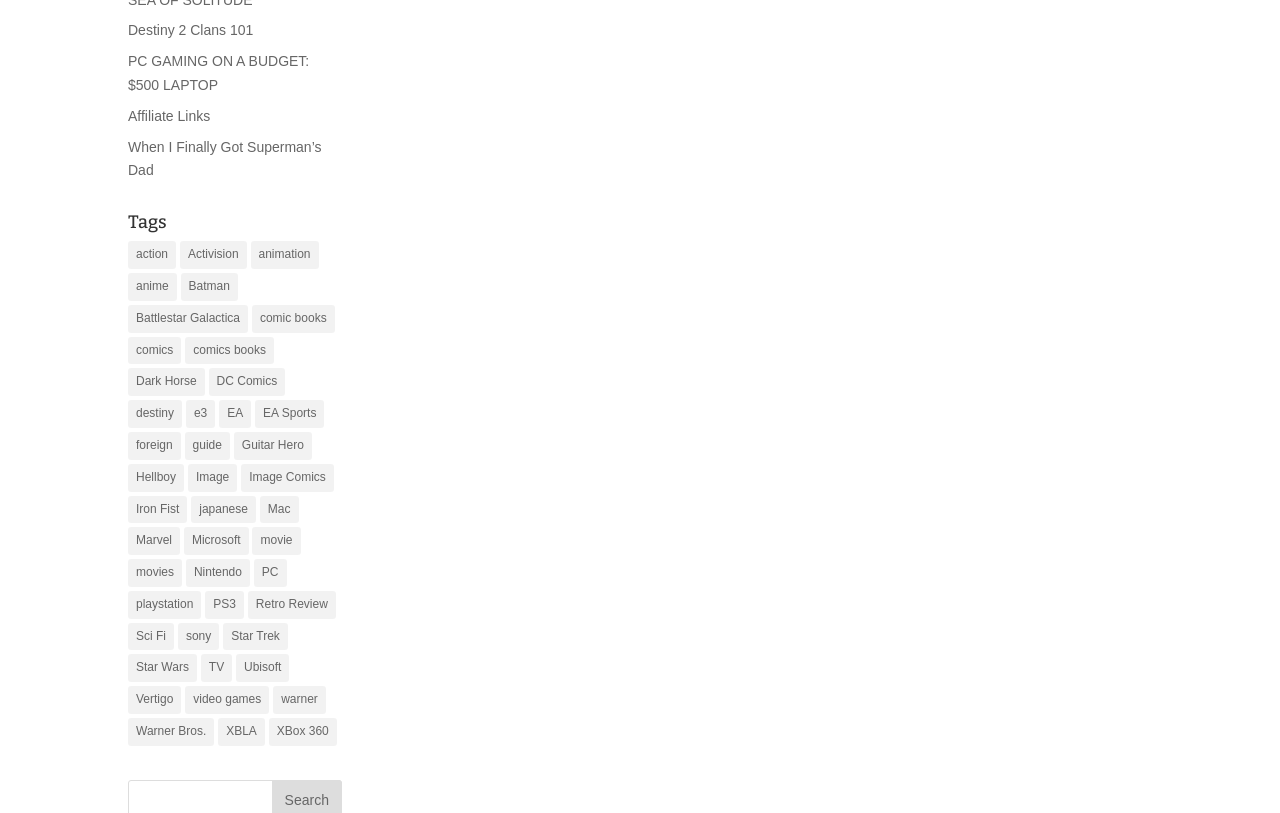Identify the bounding box coordinates of the area you need to click to perform the following instruction: "Read the 'Star Wars' related content".

[0.1, 0.805, 0.154, 0.839]